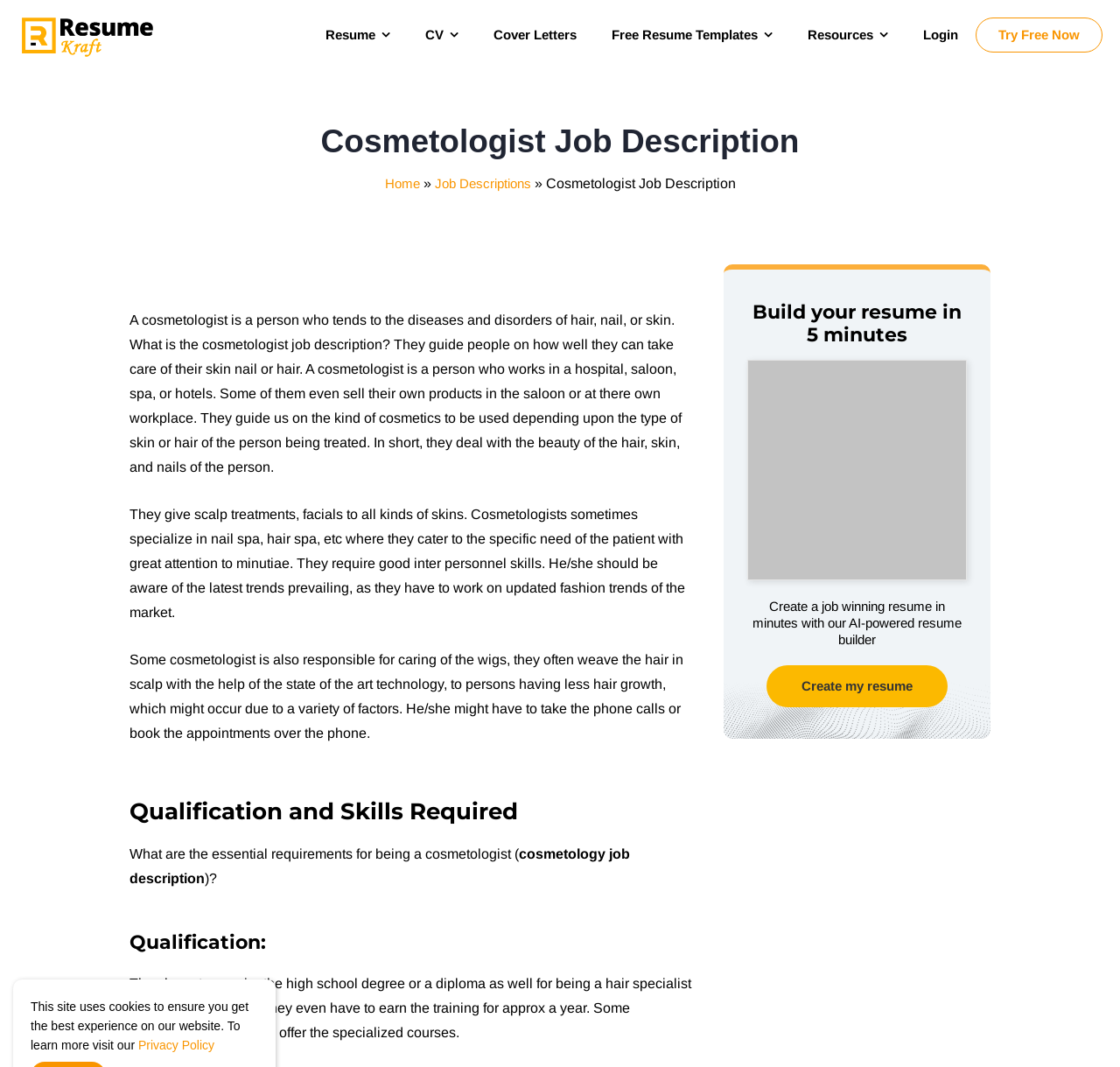Write a detailed summary of the webpage, including text, images, and layout.

The webpage is about a cosmetologist job description, providing information and resources for individuals looking to create a resume for a cosmetologist position. At the top of the page, there is a menu bar with links to various sections, including "Resume", "CV", "Cover Letters", "Free Resume Templates", "Resources", and "Login". 

Below the menu bar, there is a prominent link to "Cosmetologist Job Description" with an accompanying image. The main content of the page is divided into sections, starting with a heading "Cosmetologist Job Description" followed by a detailed description of the job, including the responsibilities and tasks of a cosmetologist. 

The text is divided into three paragraphs, explaining the role of a cosmetologist in guiding people on skin, nail, and hair care, providing treatments such as scalp treatments and facials, and requiring good interpersonal skills. 

Further down, there is a section titled "Qualification and Skills Required", which outlines the essential requirements for being a cosmetologist, including acquiring a high school degree or diploma and earning training for approximately a year. 

On the right side of the page, there is a call-to-action section with a heading "Build your resume in 5 minutes" and an image of a resume template. Below the image, there is a brief description of the AI-powered resume builder and a link to "Create my resume". 

At the bottom of the page, there is a notice about the site using cookies, with a link to the "Privacy Policy" page.